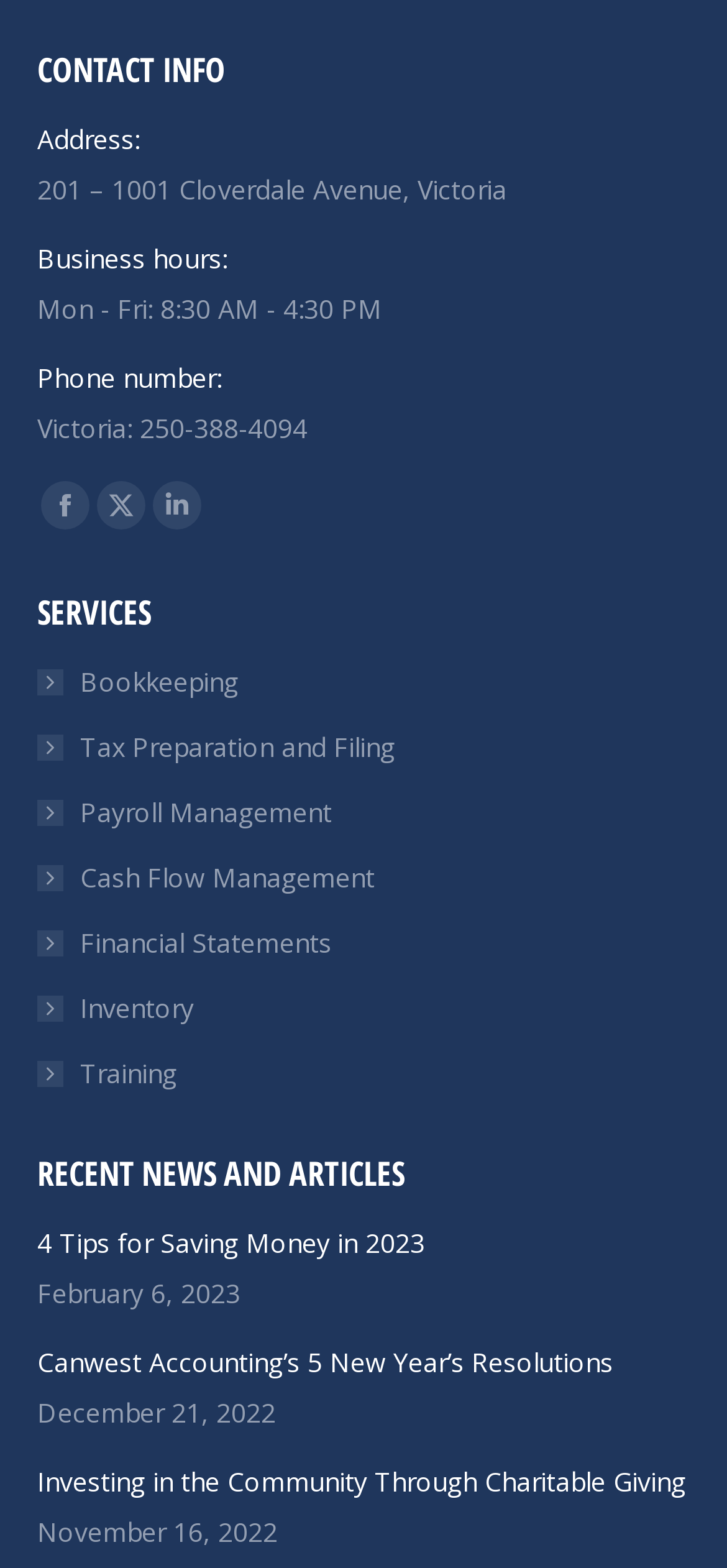Please give a concise answer to this question using a single word or phrase: 
What is the address of the business?

201 – 1001 Cloverdale Avenue, Victoria